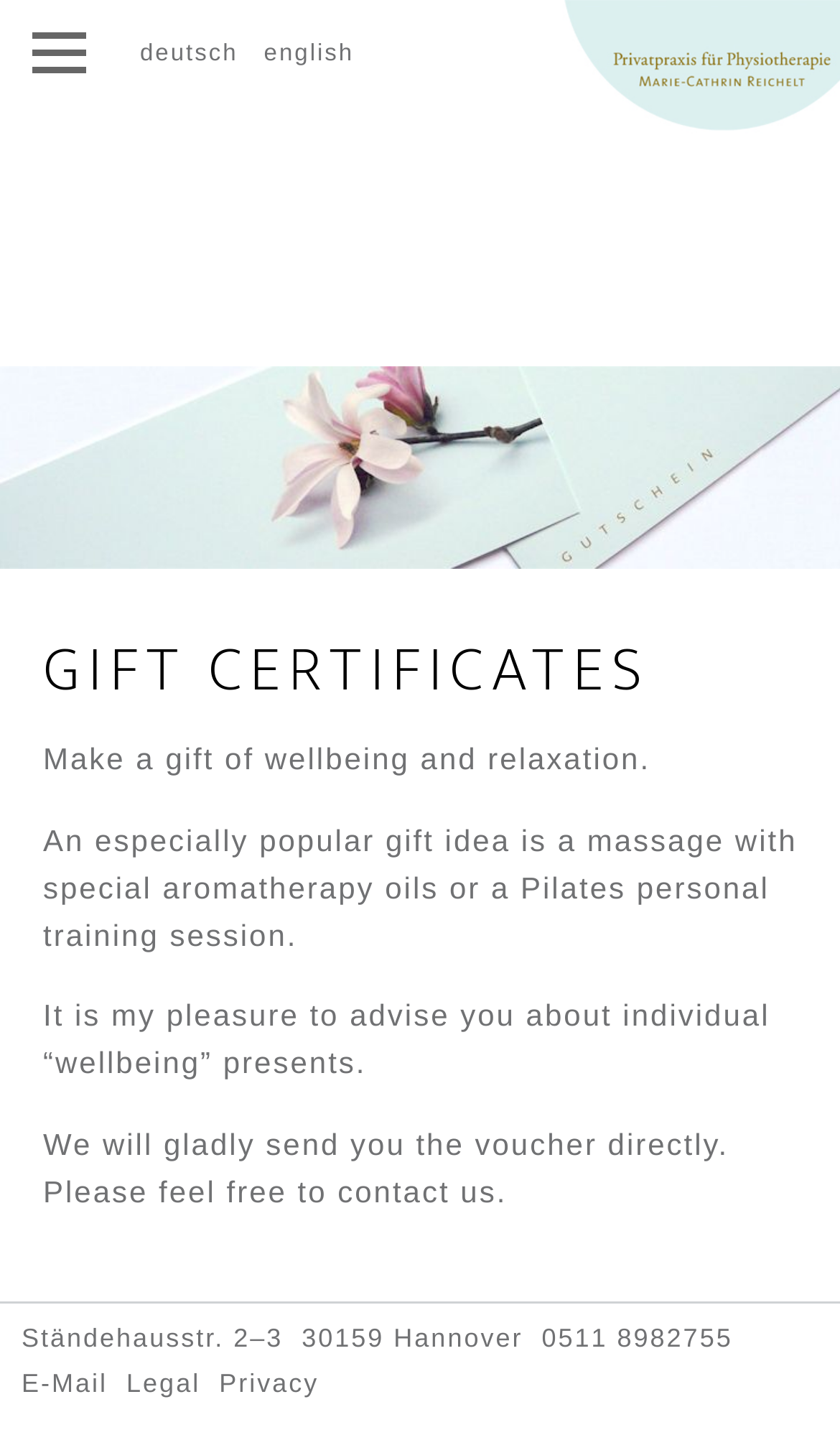Find the bounding box coordinates for the HTML element described as: "Welcome". The coordinates should consist of four float values between 0 and 1, i.e., [left, top, right, bottom].

[0.033, 0.023, 0.2, 0.053]